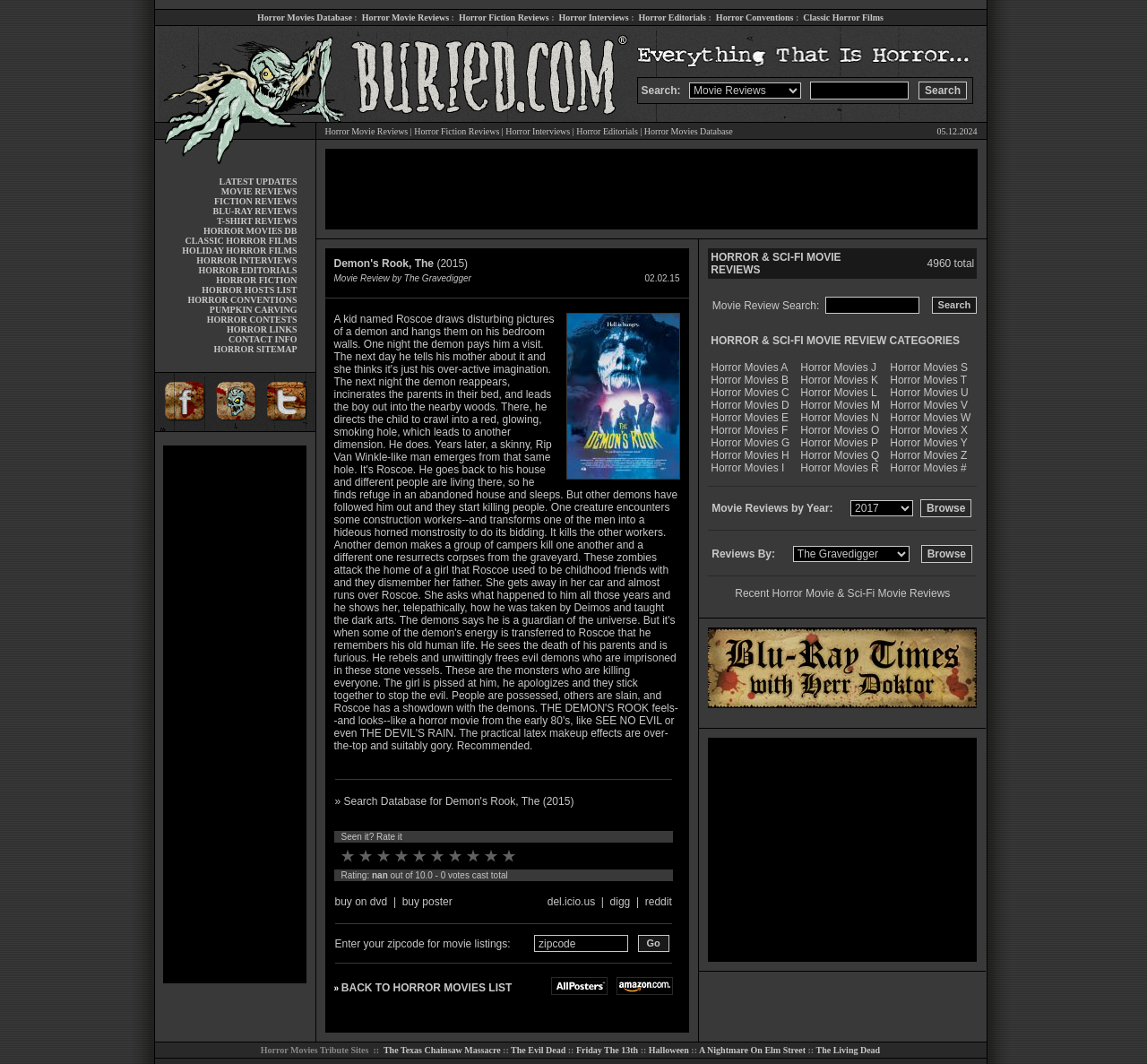Determine the coordinates of the bounding box that should be clicked to complete the instruction: "Follow Buried.com on Facebook". The coordinates should be represented by four float numbers between 0 and 1: [left, top, right, bottom].

[0.135, 0.131, 0.275, 0.166]